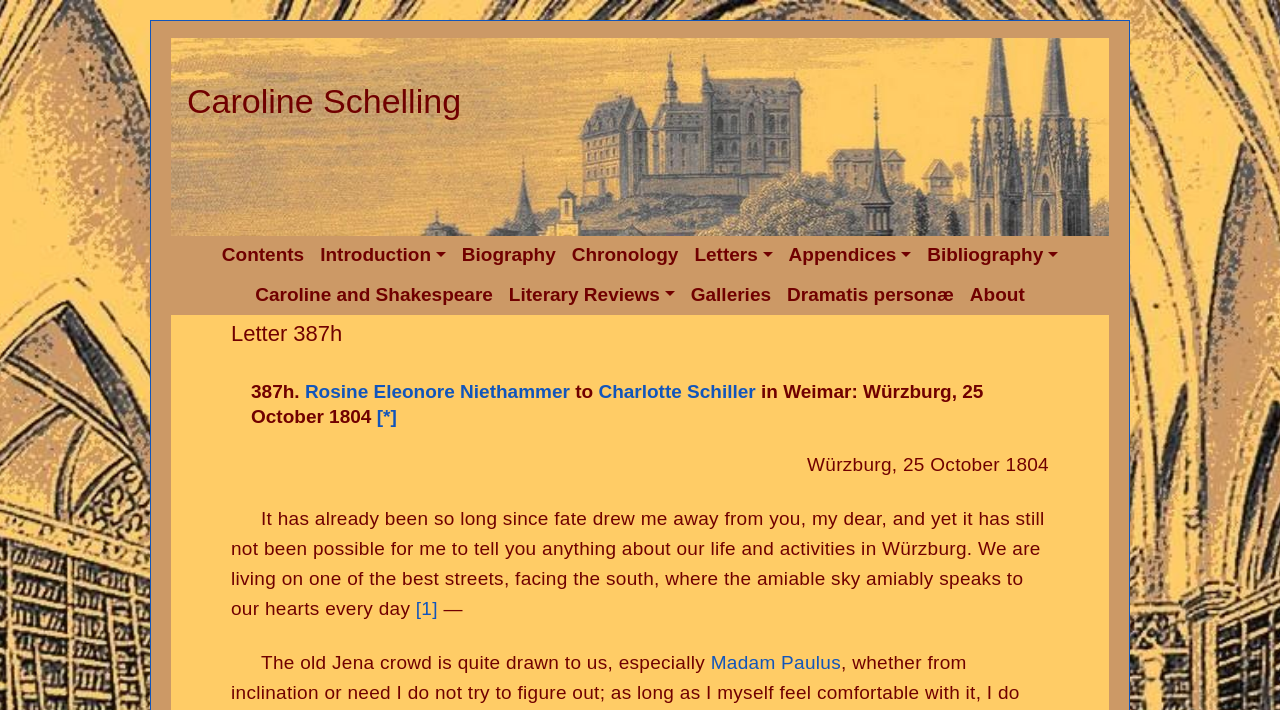Determine the bounding box coordinates for the clickable element to execute this instruction: "View Introduction". Provide the coordinates as four float numbers between 0 and 1, i.e., [left, top, right, bottom].

[0.244, 0.332, 0.355, 0.388]